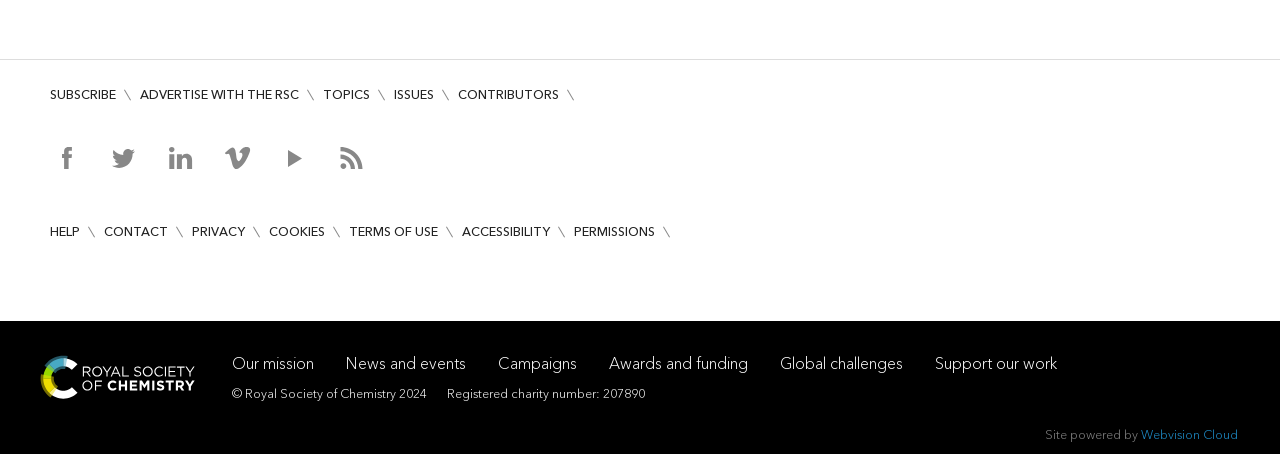What is the purpose of the 'Support our work' link?
Can you give a detailed and elaborate answer to the question?

The 'Support our work' link is likely to be used to donate or contribute to the organization's mission and goals, which can be inferred from its location among other links related to the organization's activities.